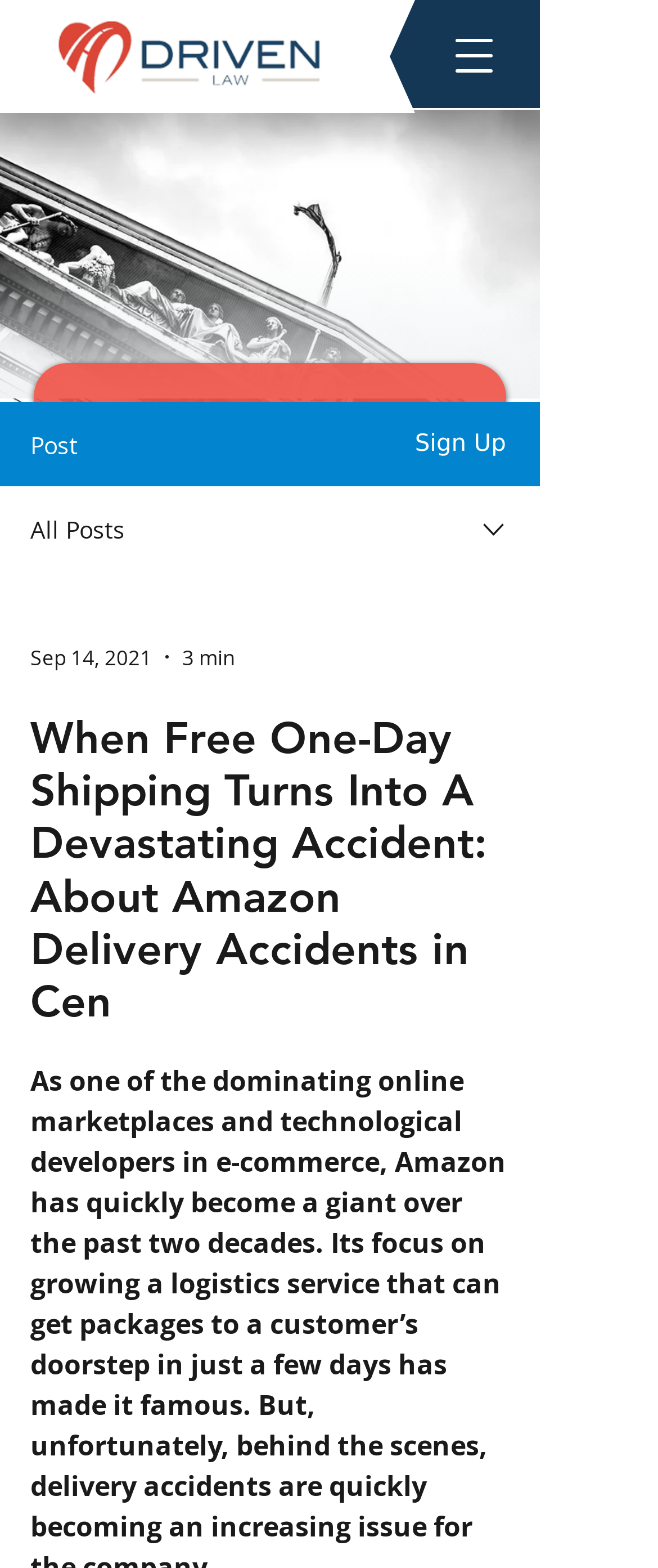Identify and provide the main heading of the webpage.

When Free One-Day Shipping Turns Into A Devastating Accident: About Amazon Delivery Accidents in Cen